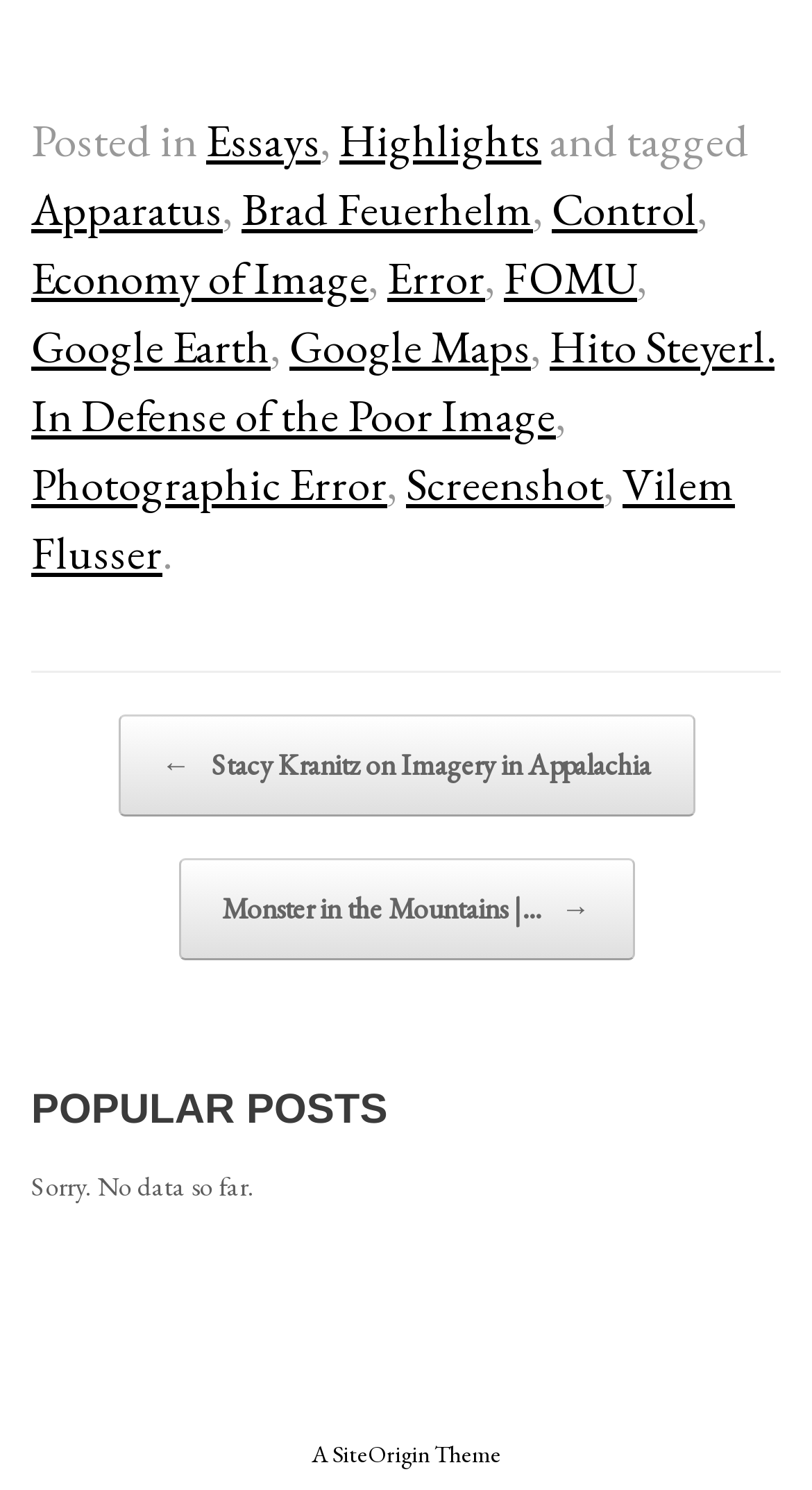Identify the bounding box coordinates for the UI element described as follows: "Vilem Flusser". Ensure the coordinates are four float numbers between 0 and 1, formatted as [left, top, right, bottom].

[0.038, 0.305, 0.905, 0.392]